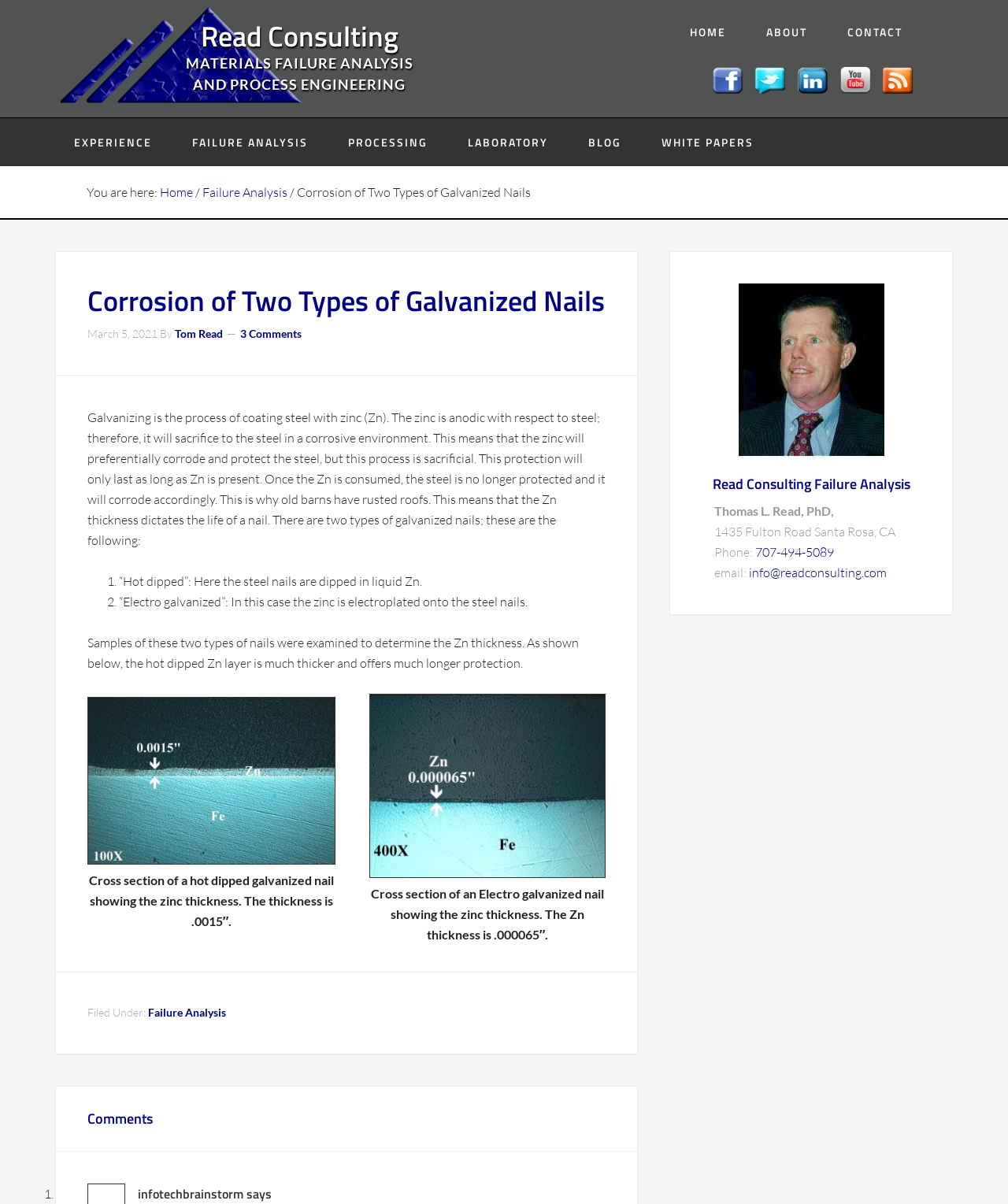Determine the bounding box coordinates for the area that needs to be clicked to fulfill this task: "Click on the 'HOME' link". The coordinates must be given as four float numbers between 0 and 1, i.e., [left, top, right, bottom].

[0.666, 0.007, 0.739, 0.046]